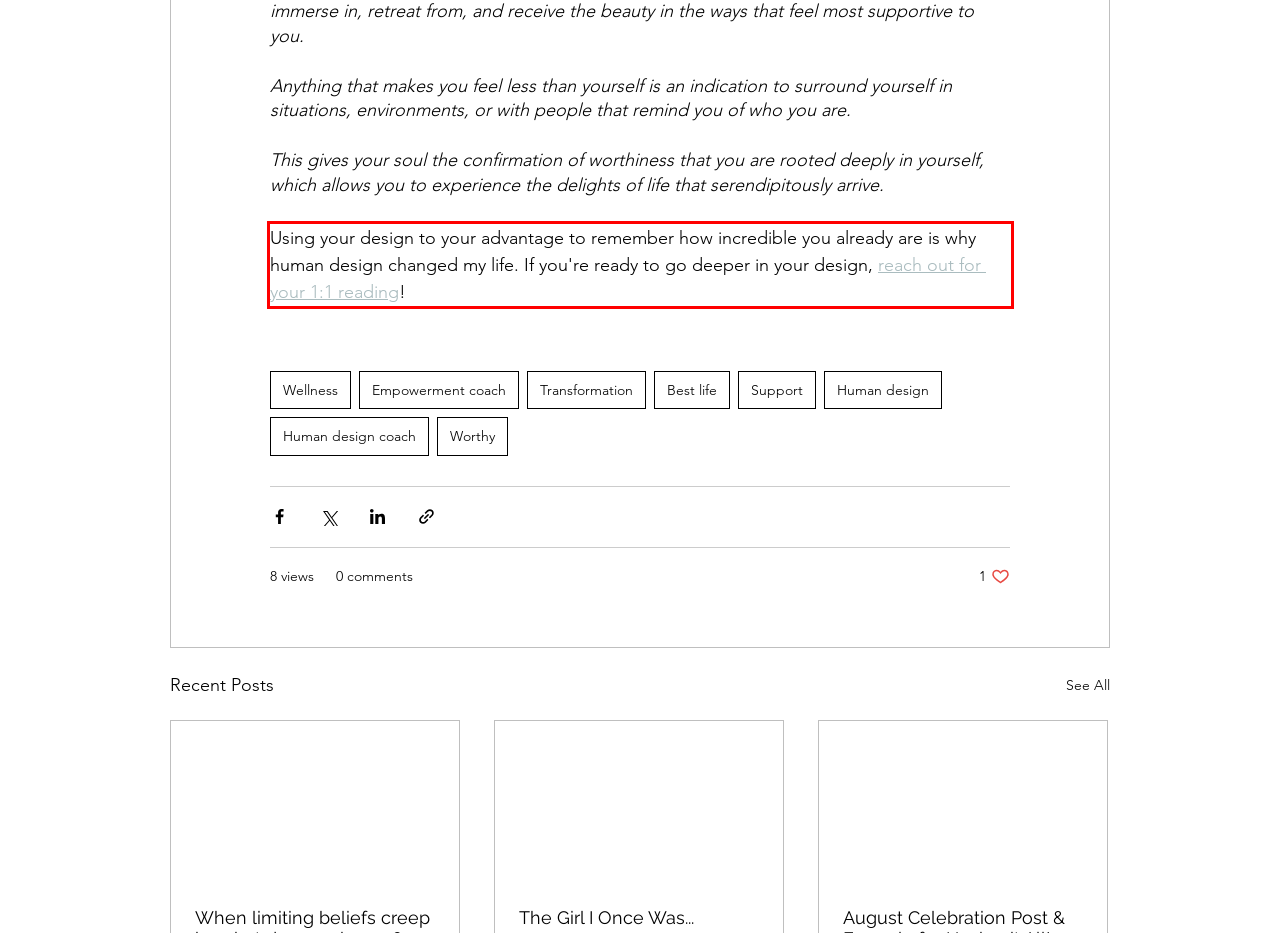Given a screenshot of a webpage containing a red bounding box, perform OCR on the text within this red bounding box and provide the text content.

Using your design to your advantage to remember how incredible you already are is why human design changed my life. If you're ready to go deeper in your design, reach out for your 1:1 reading!